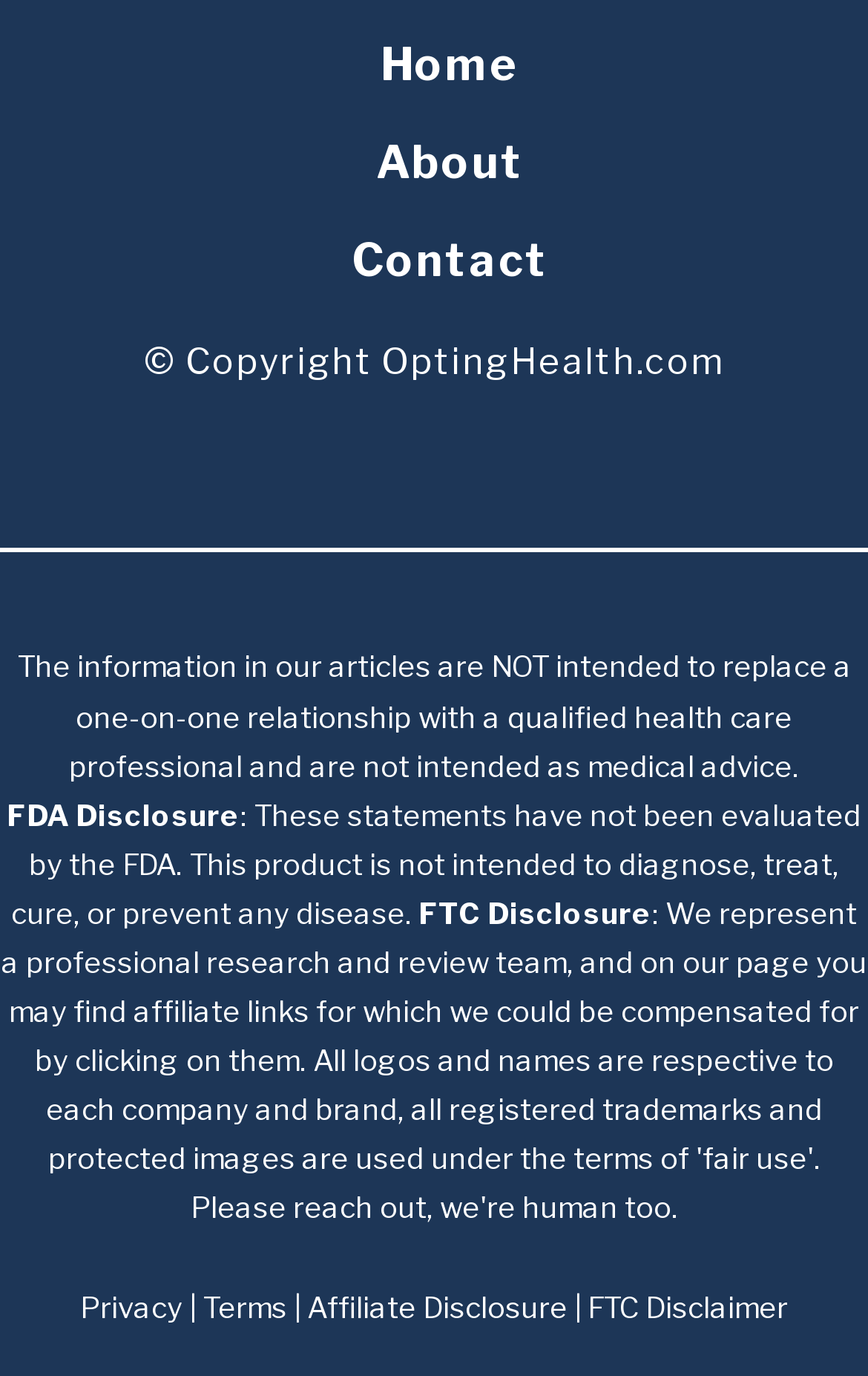Based on the element description About, identify the bounding box of the UI element in the given webpage screenshot. The coordinates should be in the format (top-left x, top-left y, bottom-right x, bottom-right y) and must be between 0 and 1.

[0.433, 0.099, 0.605, 0.138]